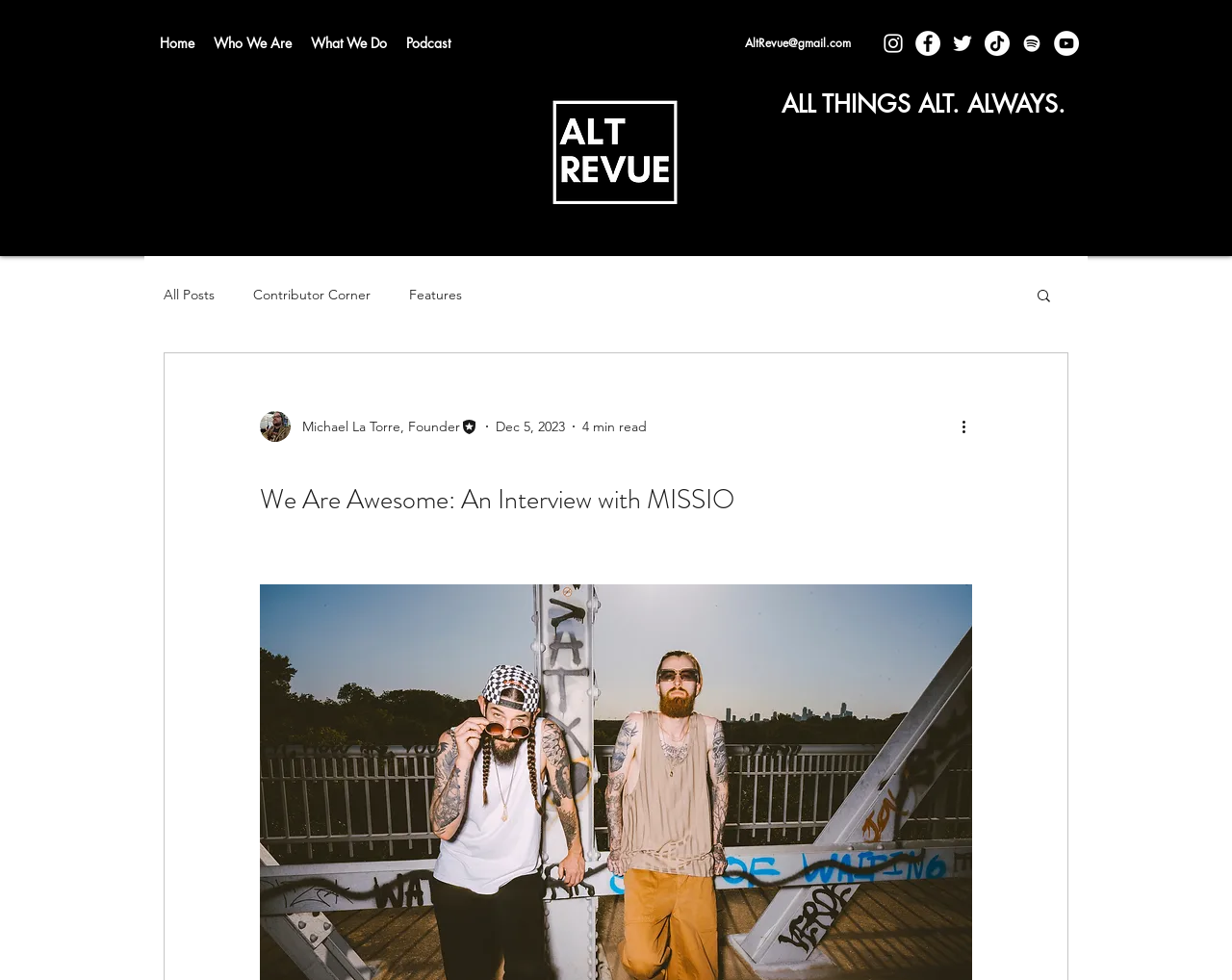Please provide a brief answer to the following inquiry using a single word or phrase:
What is the name of the website?

AltRevue